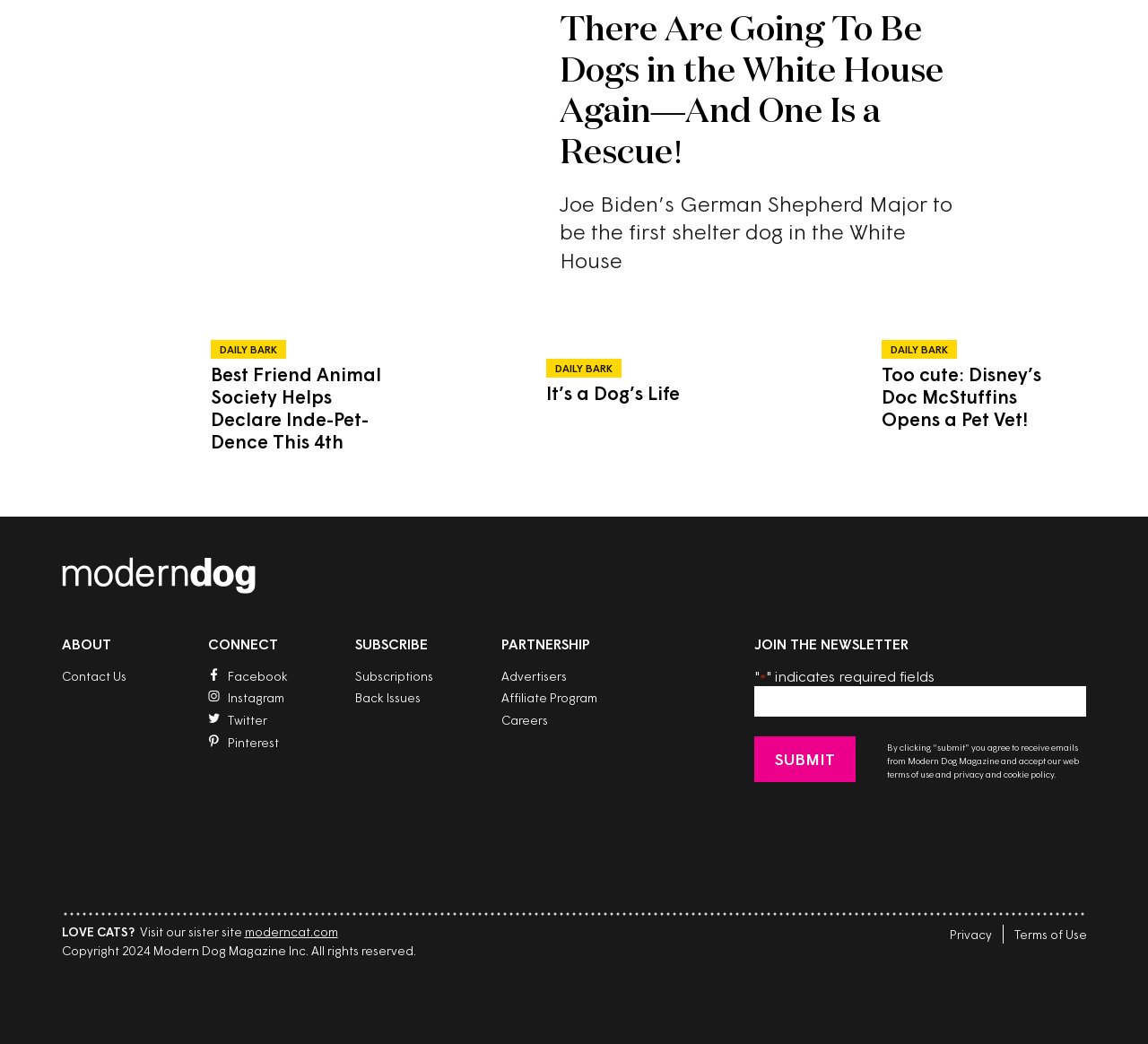Find the bounding box coordinates of the clickable region needed to perform the following instruction: "Click the link to read about Joe Biden’s German Shepherd Major". The coordinates should be provided as four float numbers between 0 and 1, i.e., [left, top, right, bottom].

[0.487, 0.182, 0.83, 0.261]